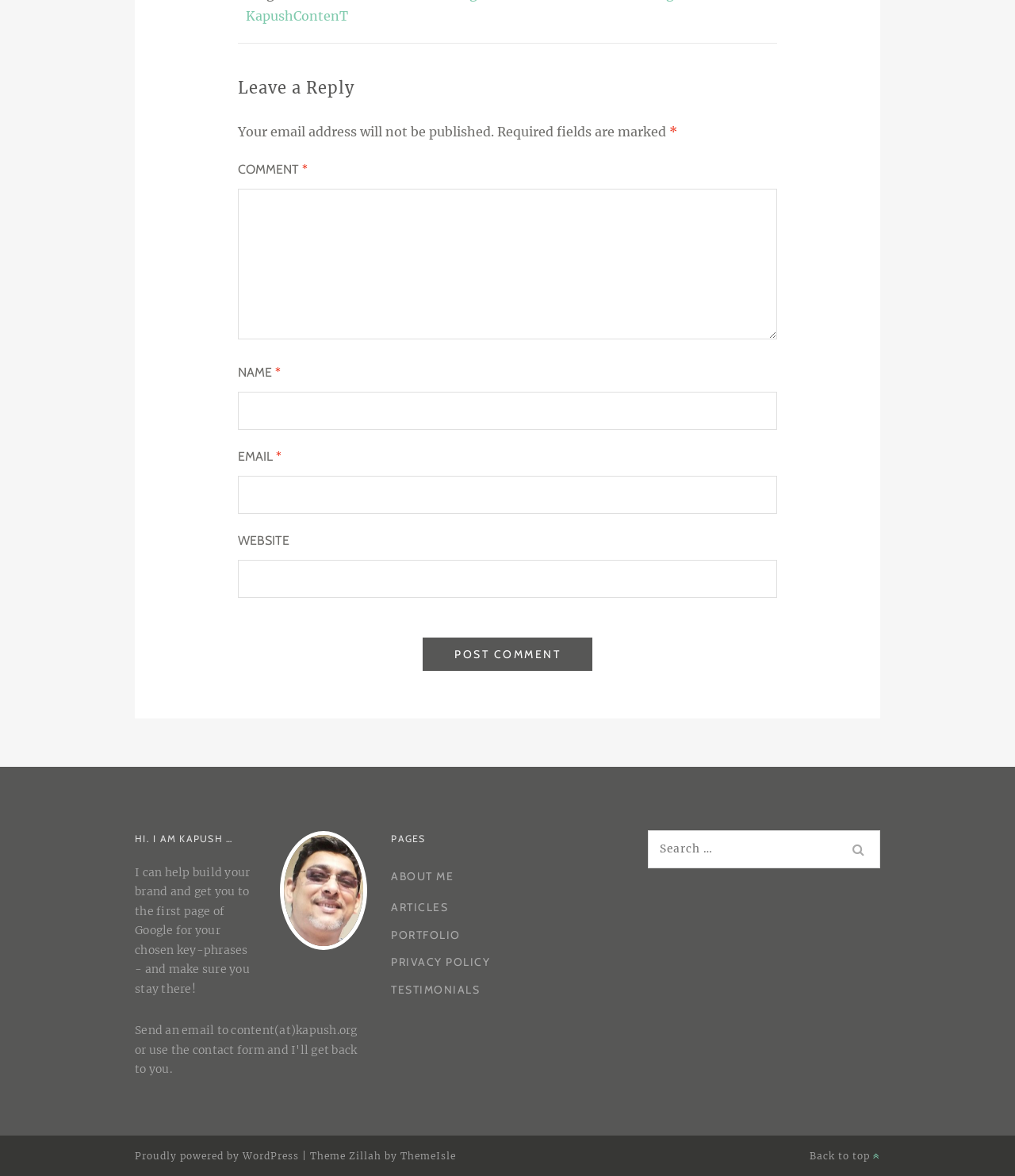Pinpoint the bounding box coordinates of the area that should be clicked to complete the following instruction: "Enter your email address". The coordinates must be given as four float numbers between 0 and 1, i.e., [left, top, right, bottom].

[0.234, 0.405, 0.766, 0.437]